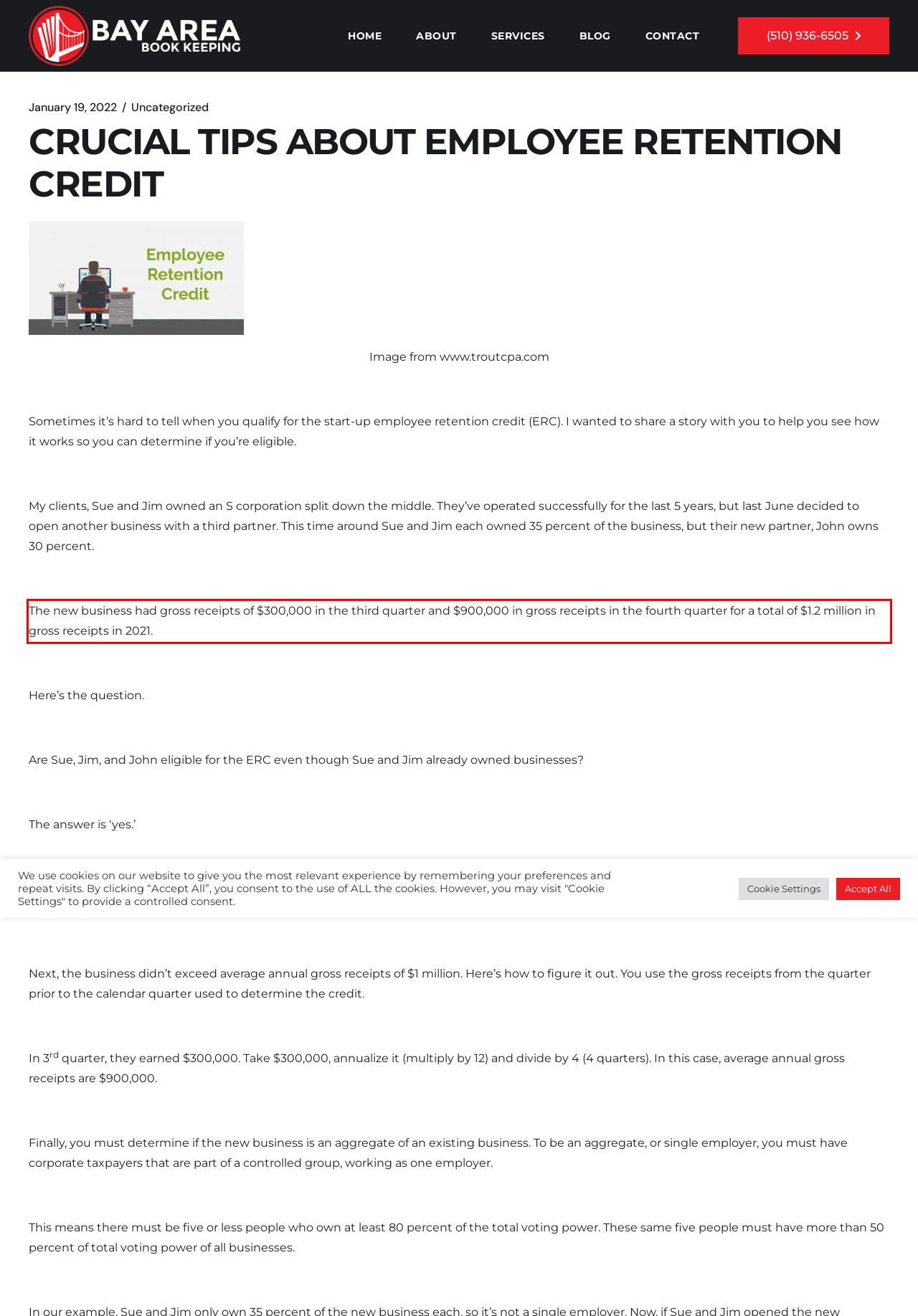Using the provided screenshot, read and generate the text content within the red-bordered area.

The new business had gross receipts of $300,000 in the third quarter and $900,000 in gross receipts in the fourth quarter for a total of $1.2 million in gross receipts in 2021.